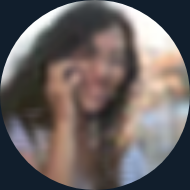What is the theme of the image?
Carefully analyze the image and provide a thorough answer to the question.

The overall theme of the image highlights the importance of personalized support in navigating loan choices, emphasizing the need for tailored financial services, which is conveyed through the woman's expression and the context of her phone call.